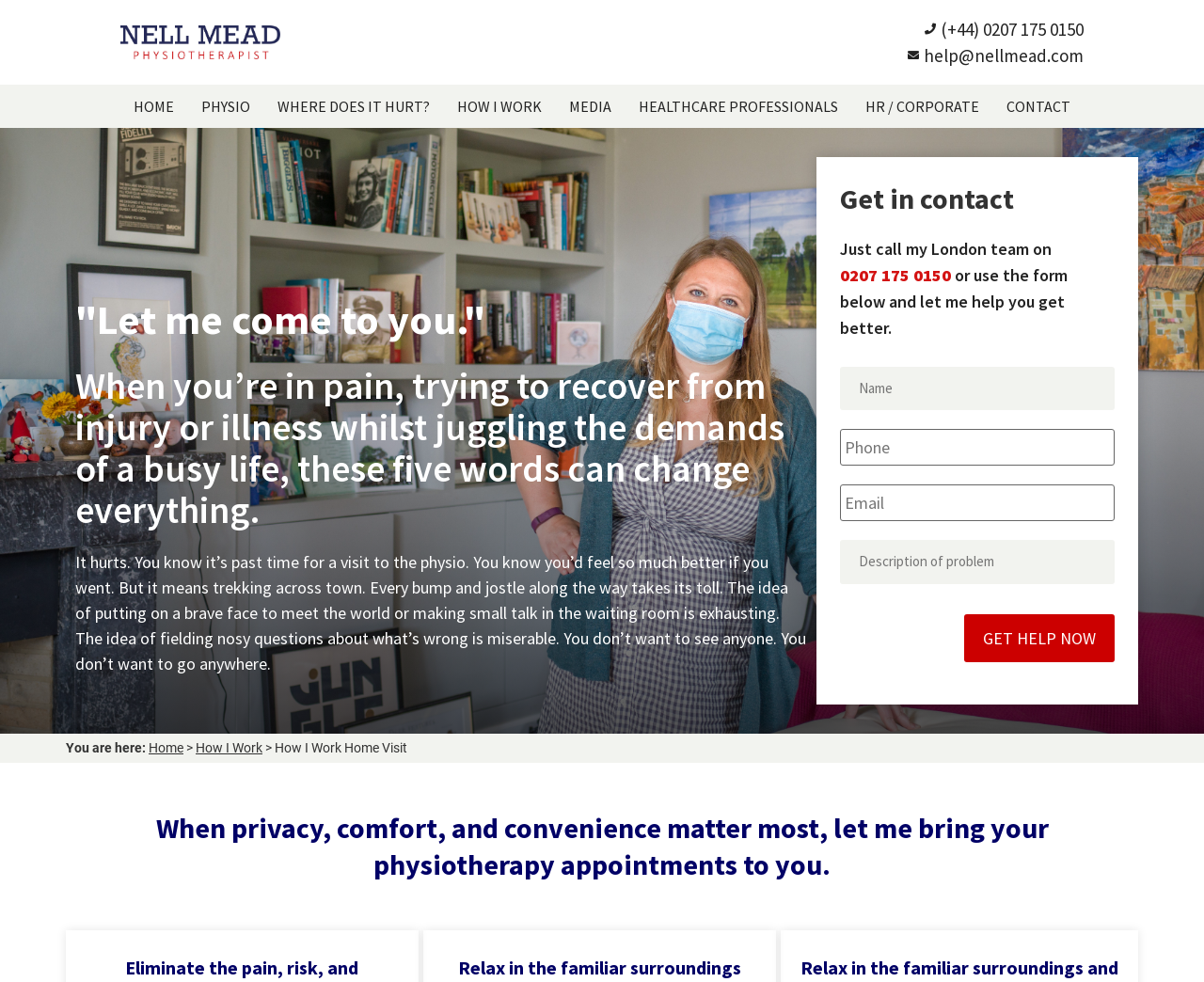Determine the bounding box for the UI element described here: "(+44) 0207 175 0150".

[0.766, 0.016, 0.9, 0.043]